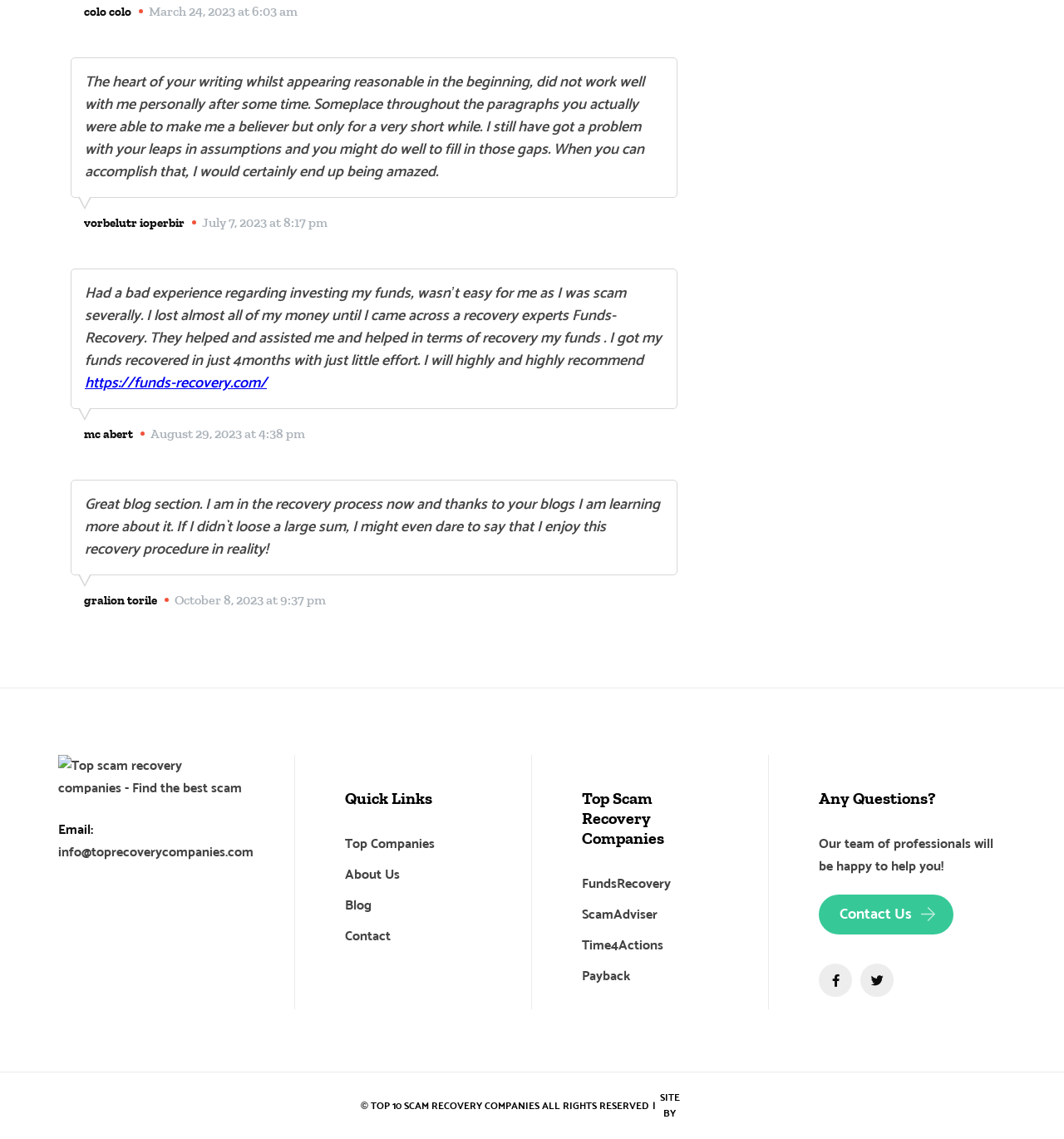What is the contact email address?
Based on the visual information, provide a detailed and comprehensive answer.

The contact email address is provided in the complementary section, which is located at the bottom of the webpage, and is specified as 'info@toprecoverycompanies.com'.